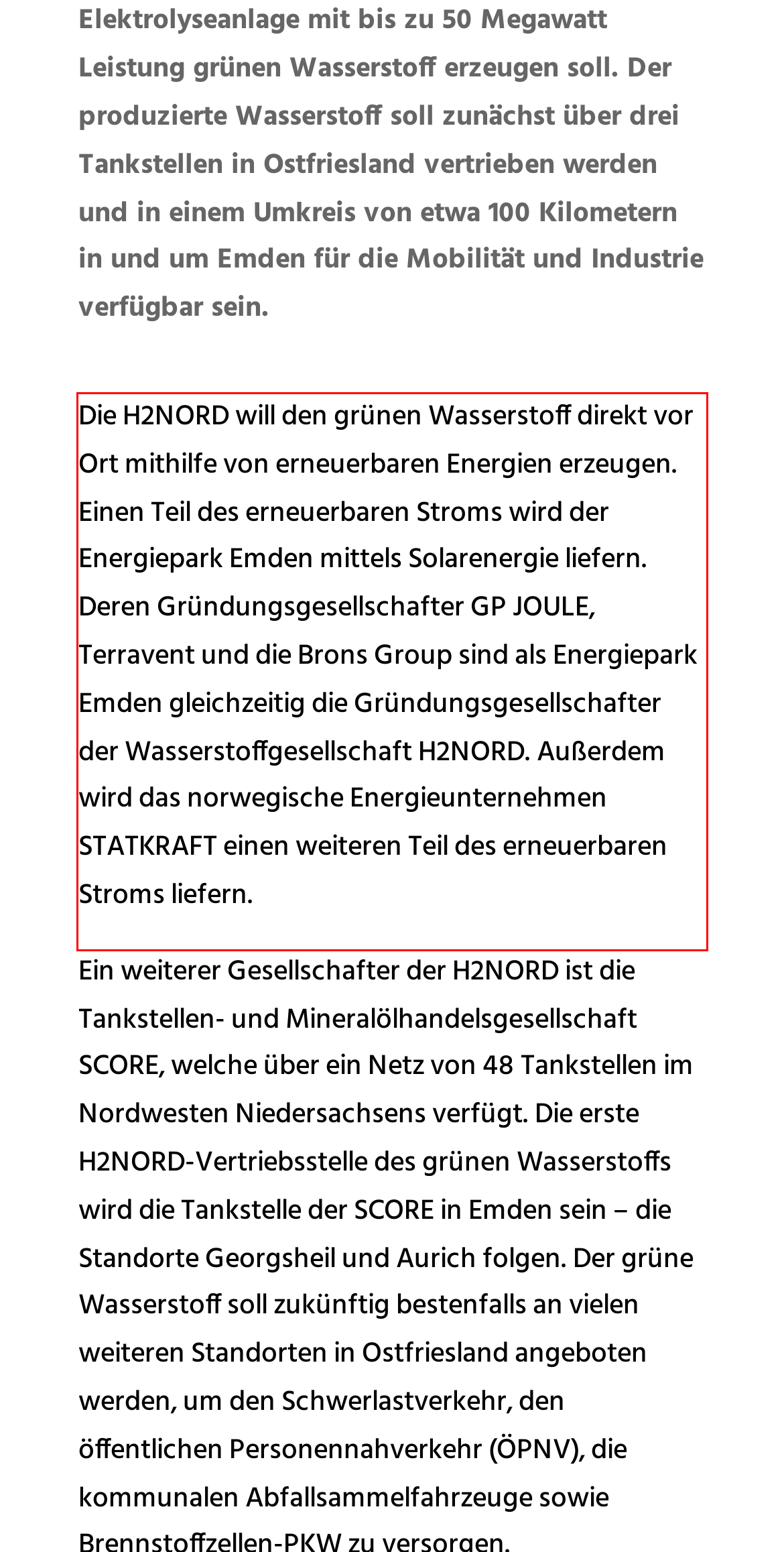You have a screenshot with a red rectangle around a UI element. Recognize and extract the text within this red bounding box using OCR.

Die H2NORD will den grünen Wasserstoff direkt vor Ort mithilfe von erneuerbaren Energien erzeugen. Einen Teil des erneuerbaren Stroms wird der Energiepark Emden mittels Solarenergie liefern. Deren Gründungsgesellschafter GP JOULE, Terravent und die Brons Group sind als Energiepark Emden gleichzeitig die Gründungsgesellschafter der Wasserstoffgesellschaft H2NORD. Außerdem wird das norwegische Energieunternehmen STATKRAFT einen weiteren Teil des erneuerbaren Stroms liefern.